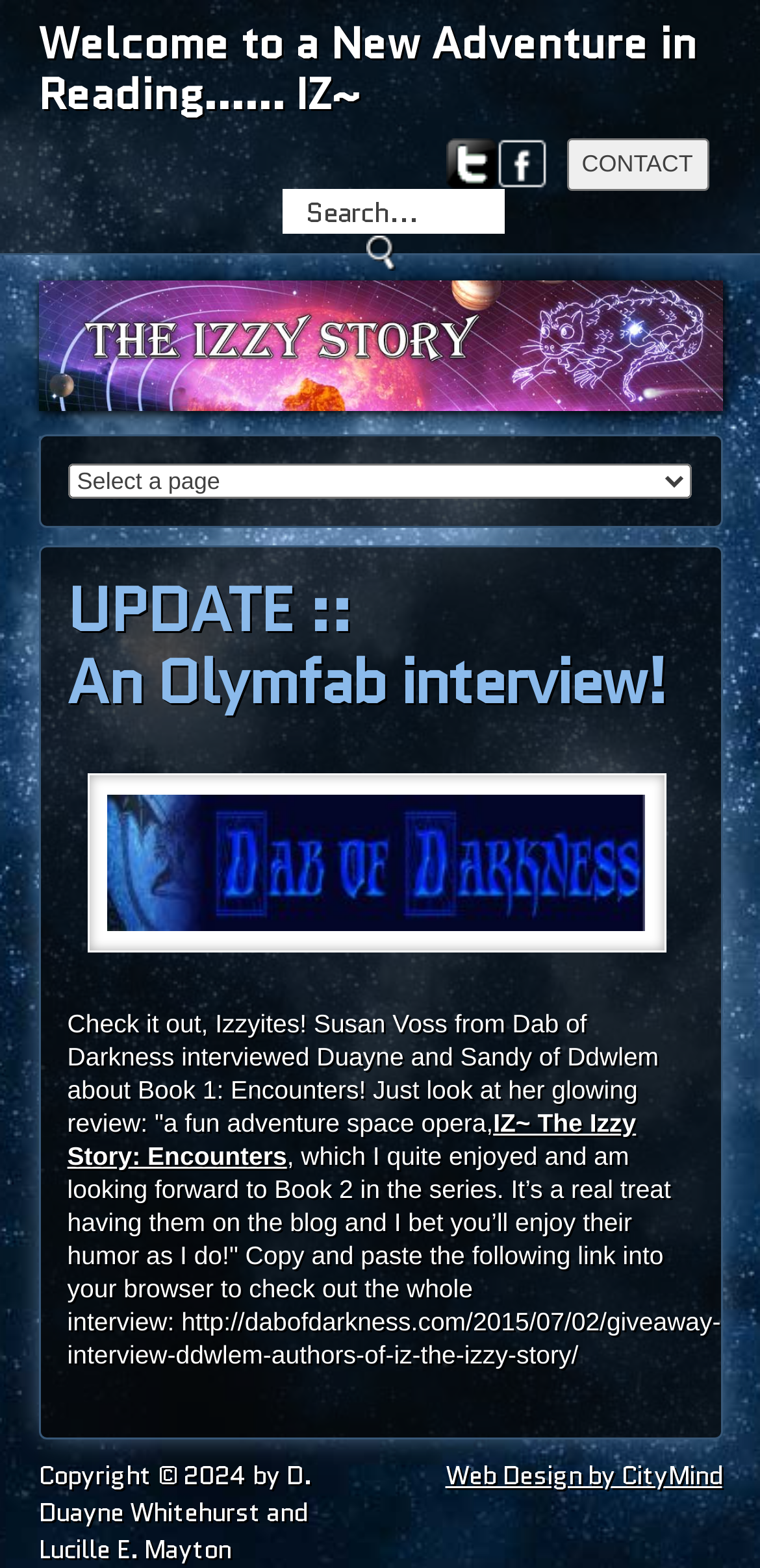Locate the UI element described by Web Design by CityMind and provide its bounding box coordinates. Use the format (top-left x, top-left y, bottom-right x, bottom-right y) with all values as floating point numbers between 0 and 1.

[0.586, 0.928, 0.95, 0.951]